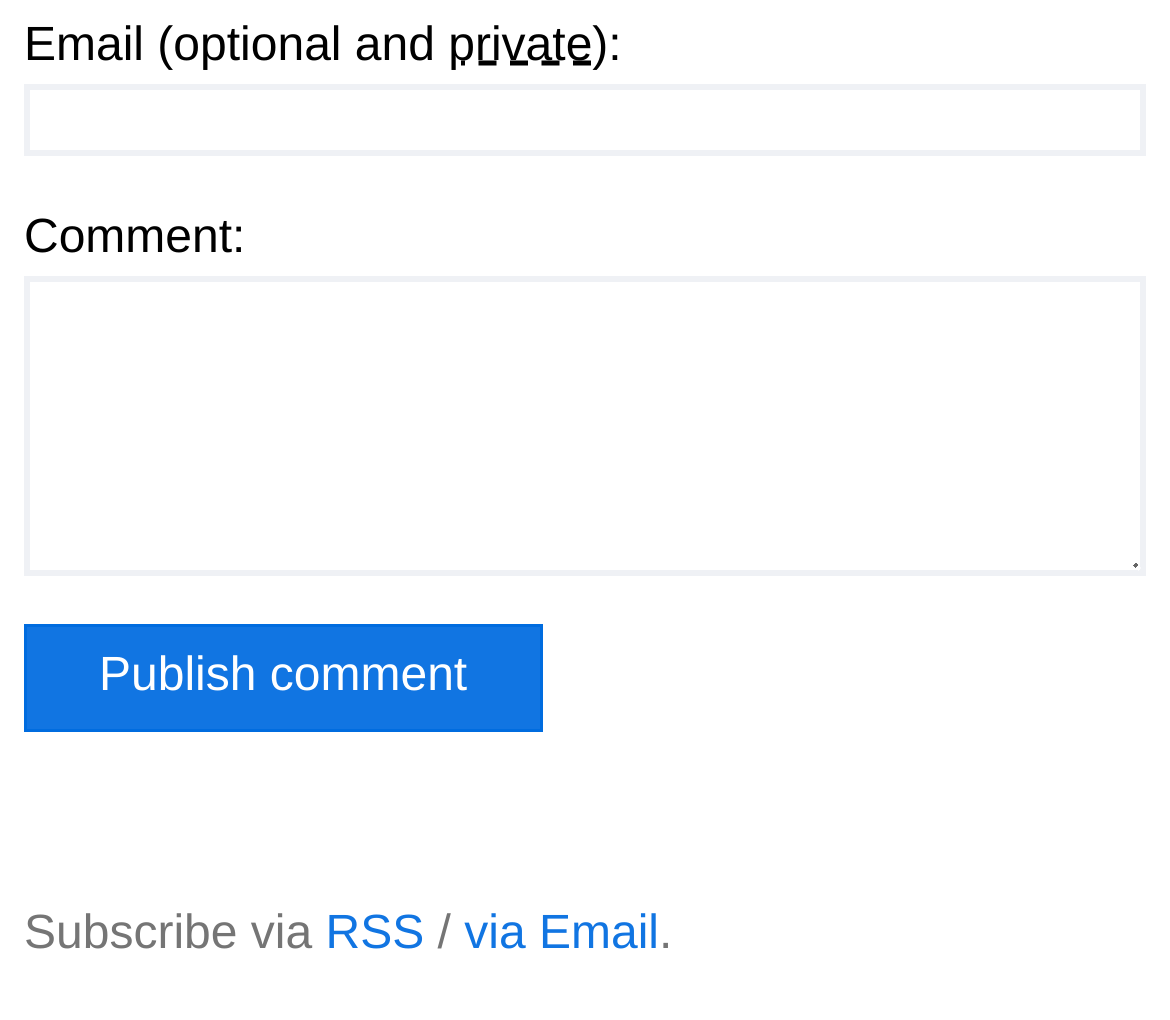How many ways are there to subscribe to the blog?
Please give a detailed answer to the question using the information shown in the image.

There are two options to subscribe to the blog, via RSS and via Email, as indicated by the links at the bottom of the page.